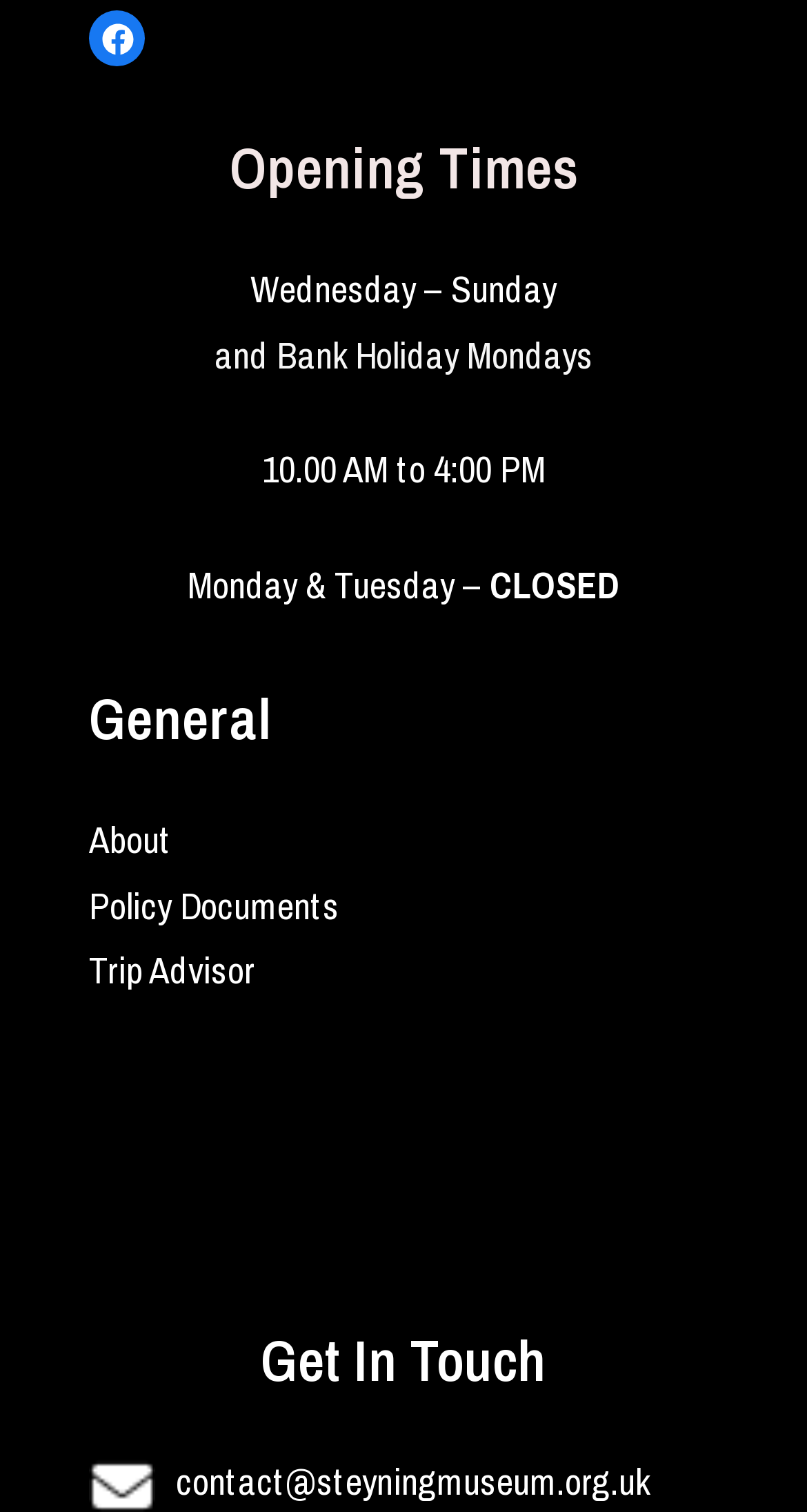Respond to the following question using a concise word or phrase: 
What is the museum's email address?

contact@steyningmuseum.org.uk